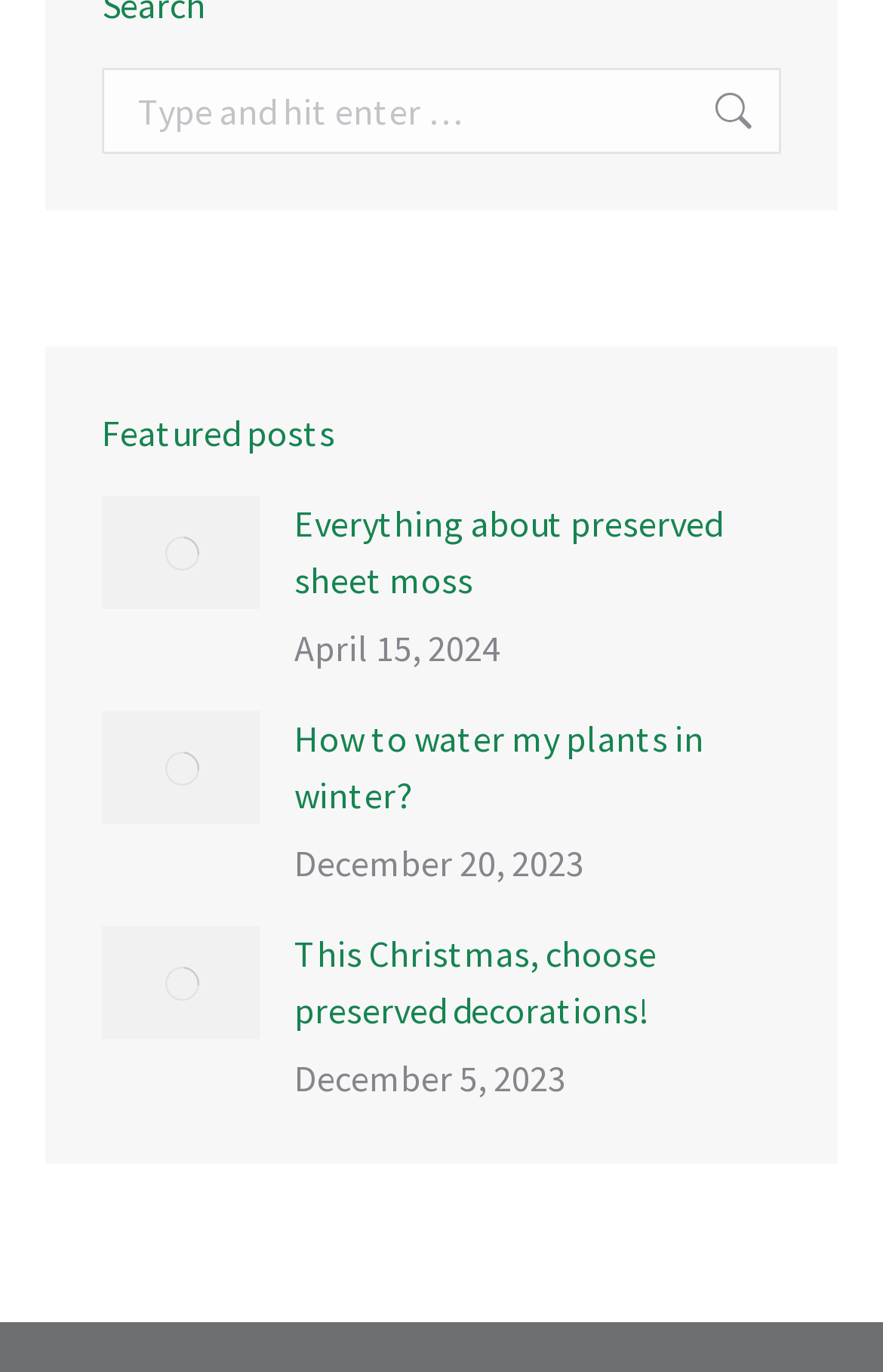Respond with a single word or phrase for the following question: 
What is the text on the button next to the search box?

Go!